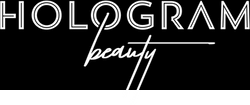Offer an in-depth caption that covers the entire scene depicted in the image.

The image features the logo of "Hologram Beauty," showcasing the brand’s name in a modern and stylish font. The upper part of the logo reads "HOLOGRAM," displayed in bold, uppercase letters, emphasizing its contemporary aesthetic. Below is the word "beauty," rendered in a more elegant, cursive script, creating a contrast that highlights the brand's focus on beauty. The logo is set against a sleek black background, enhancing its visual impact and suggesting sophistication. This design effectively communicates the essence of the brand, appealing to clientele seeking professional makeup artistry and beauty services.